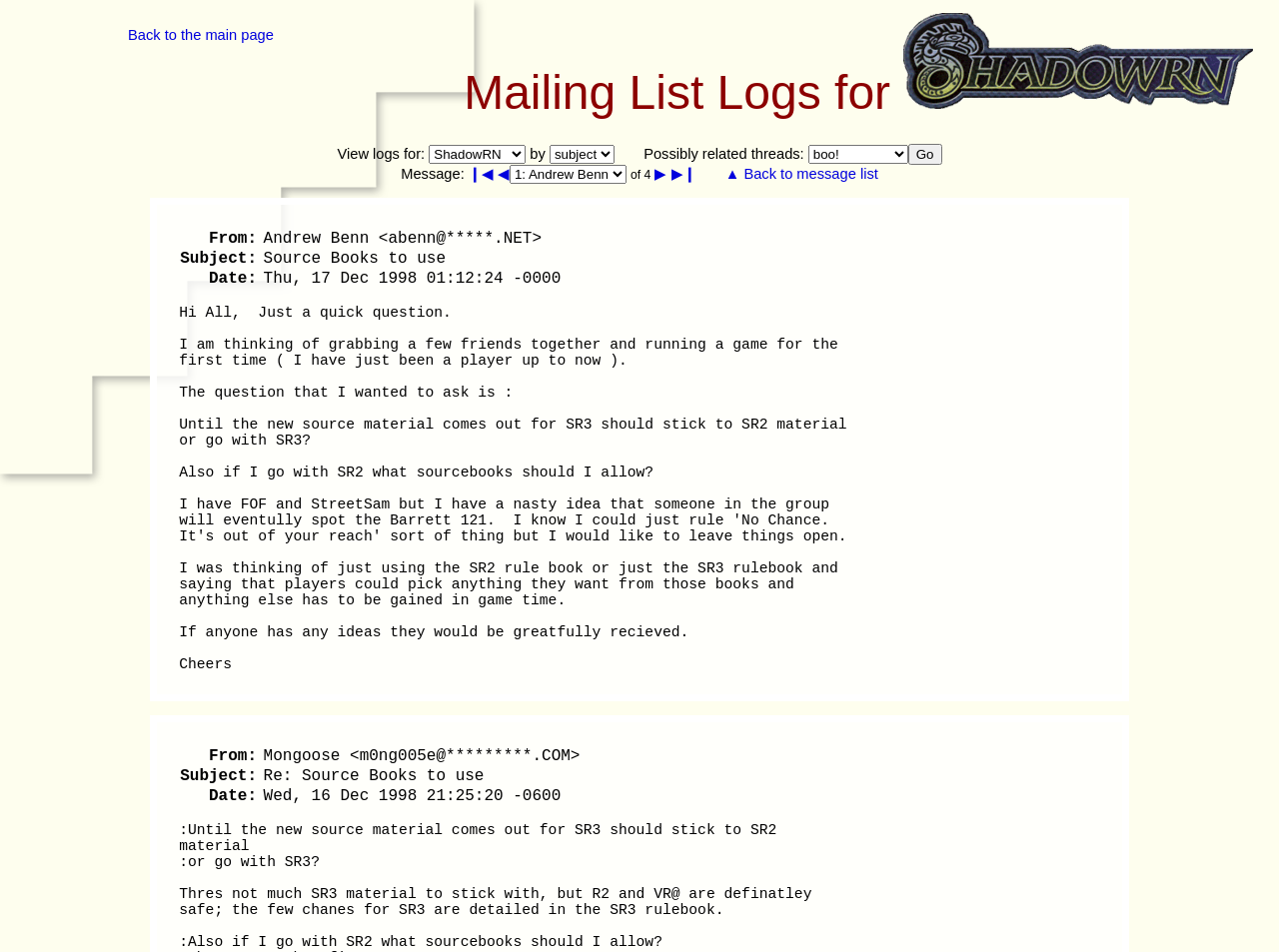Answer the following in one word or a short phrase: 
What is the date of the second message?

Wed, 16 Dec 1998 21:25:20 -0600